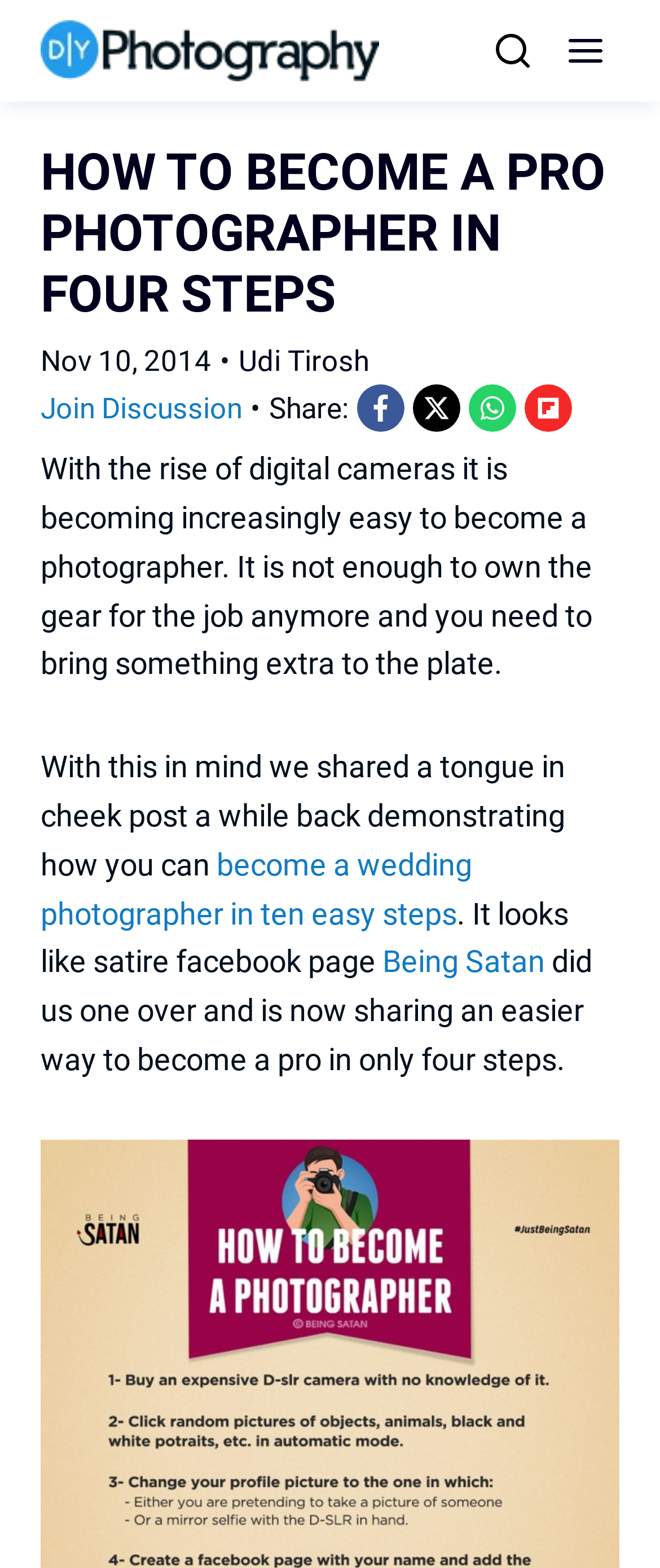What is the date of the article?
Using the image, answer in one word or phrase.

Nov 10, 2014